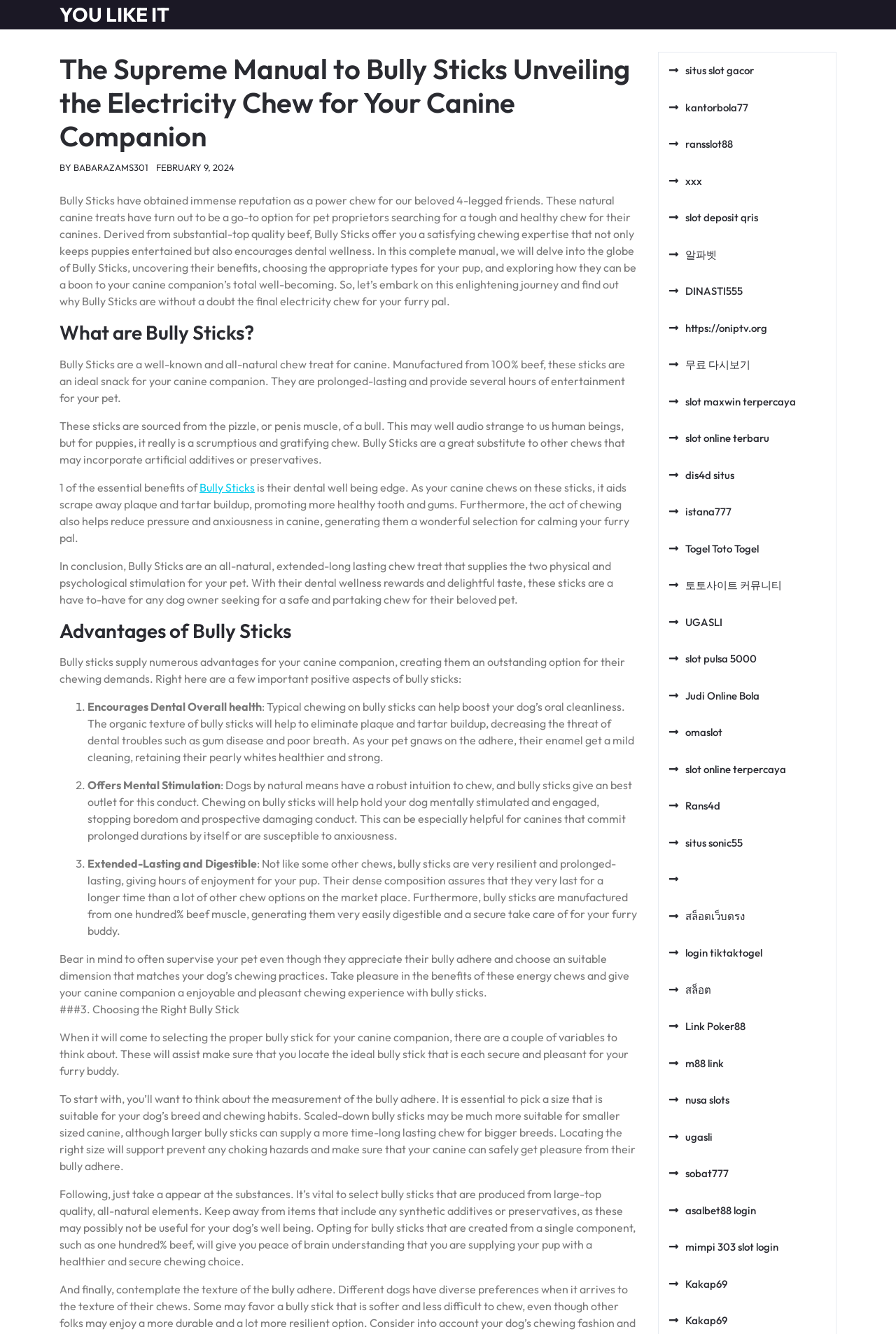Please find the bounding box coordinates of the element that must be clicked to perform the given instruction: "Read the article about Bully Sticks". The coordinates should be four float numbers from 0 to 1, i.e., [left, top, right, bottom].

[0.066, 0.145, 0.71, 0.231]